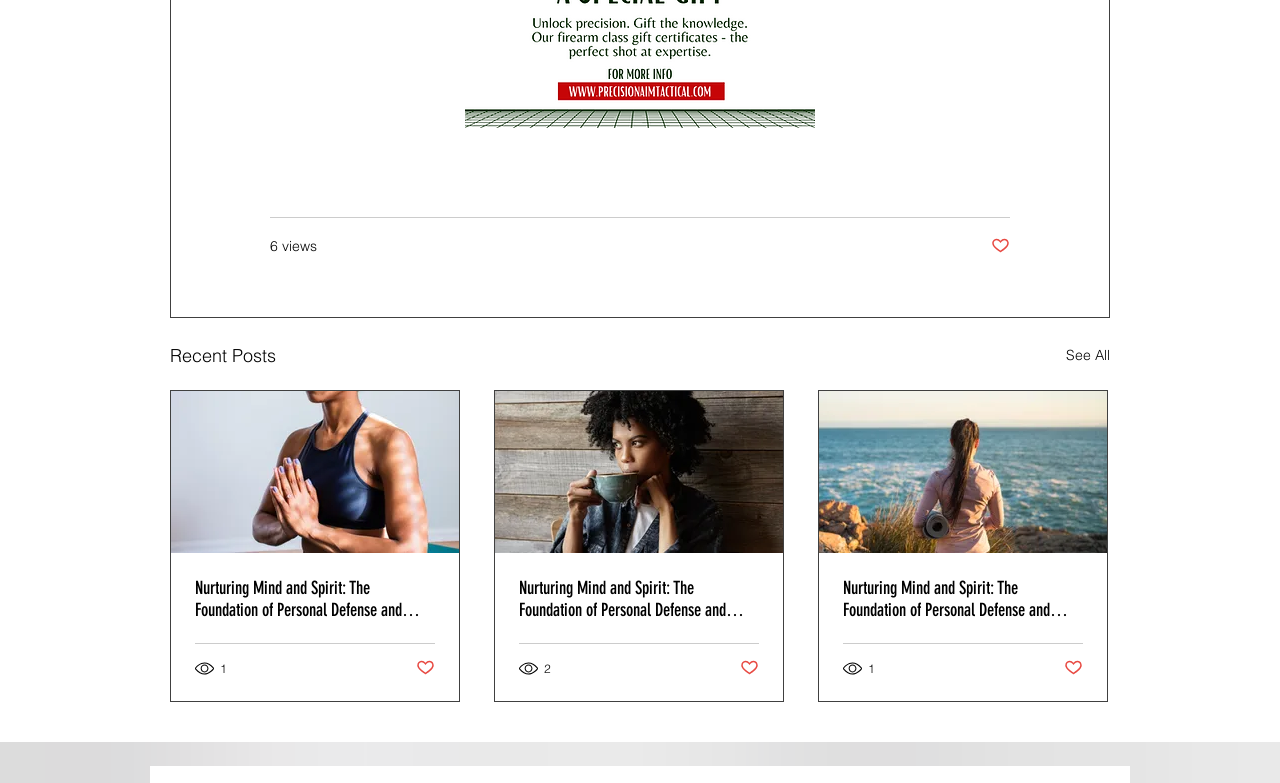Locate the bounding box coordinates of the element's region that should be clicked to carry out the following instruction: "Click the 'Post not marked as liked' button". The coordinates need to be four float numbers between 0 and 1, i.e., [left, top, right, bottom].

[0.774, 0.302, 0.789, 0.329]